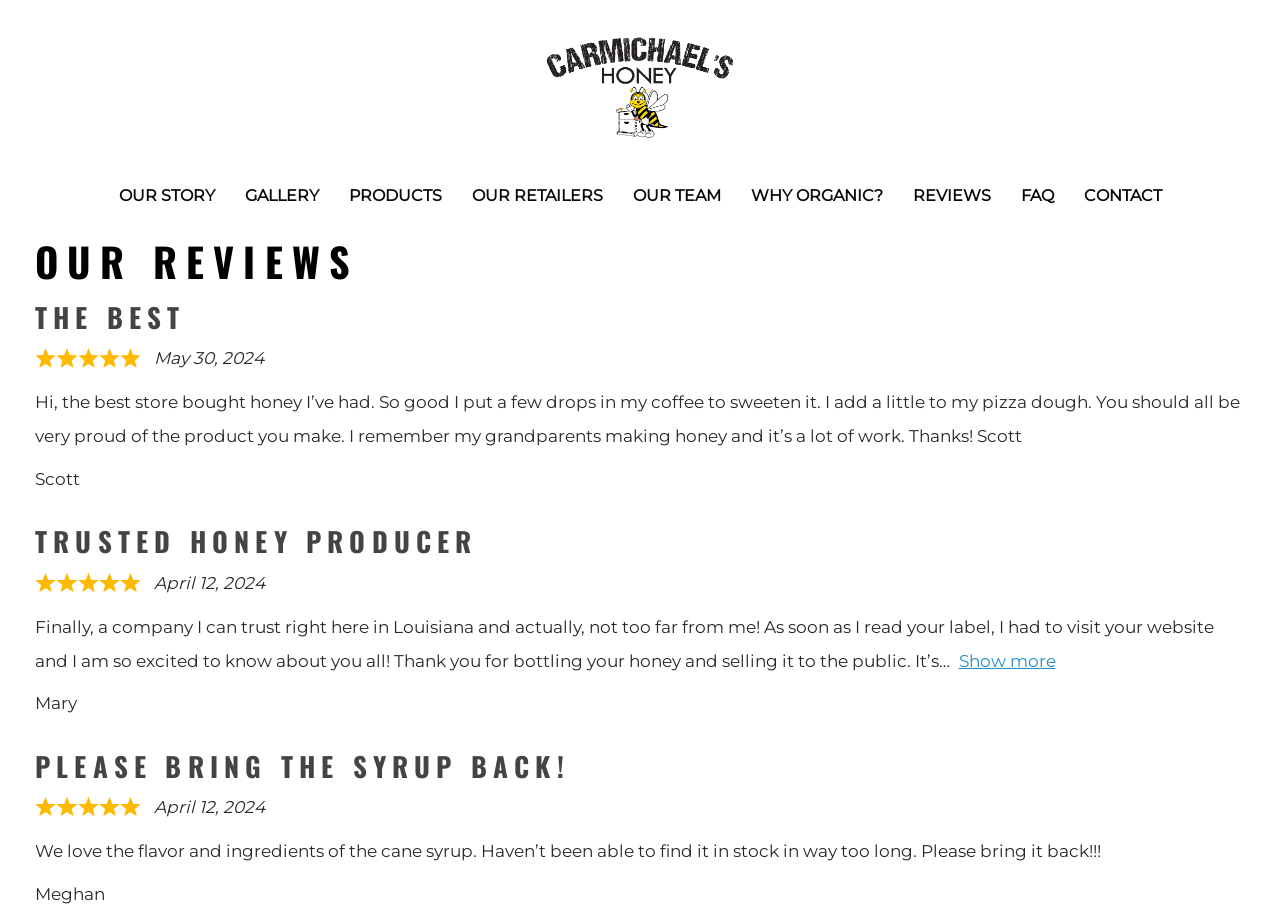What is the rating of the first review?
Kindly offer a detailed explanation using the data available in the image.

I found the first review on the webpage, which has a heading 'THE BEST' and a generic element 'Rated 5 out of 5 stars' below it, indicating the rating of the review.